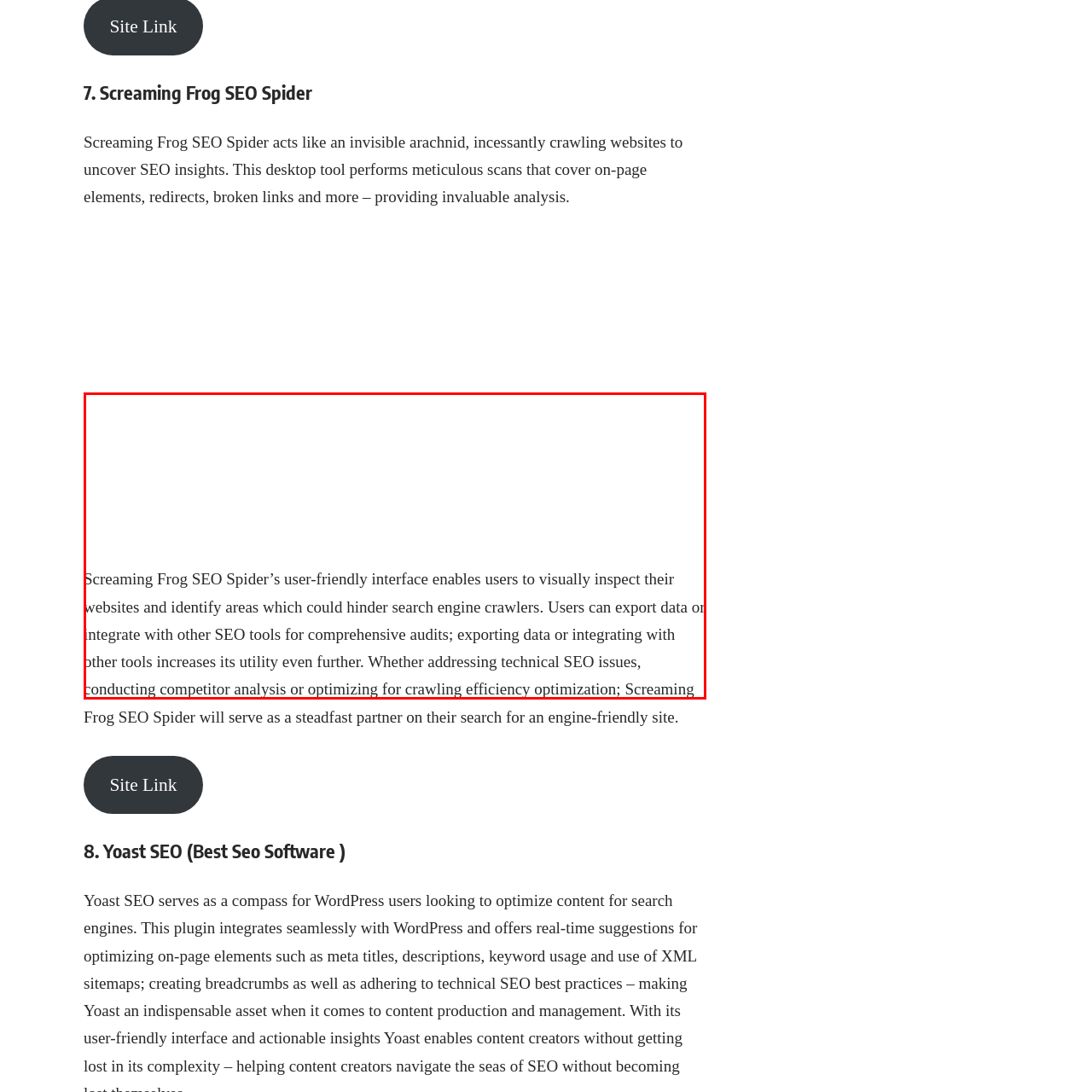What is the purpose of Trust Flow and Citation Flow metrics?
Study the image highlighted with a red bounding box and respond to the question with a detailed answer.

According to the caption, Majestic equips users with insights through its Trust Flow and Citation Flow metrics, which enables informed link-building strategies. This implies that these metrics provide valuable information for users to make informed decisions about their link-building strategies.